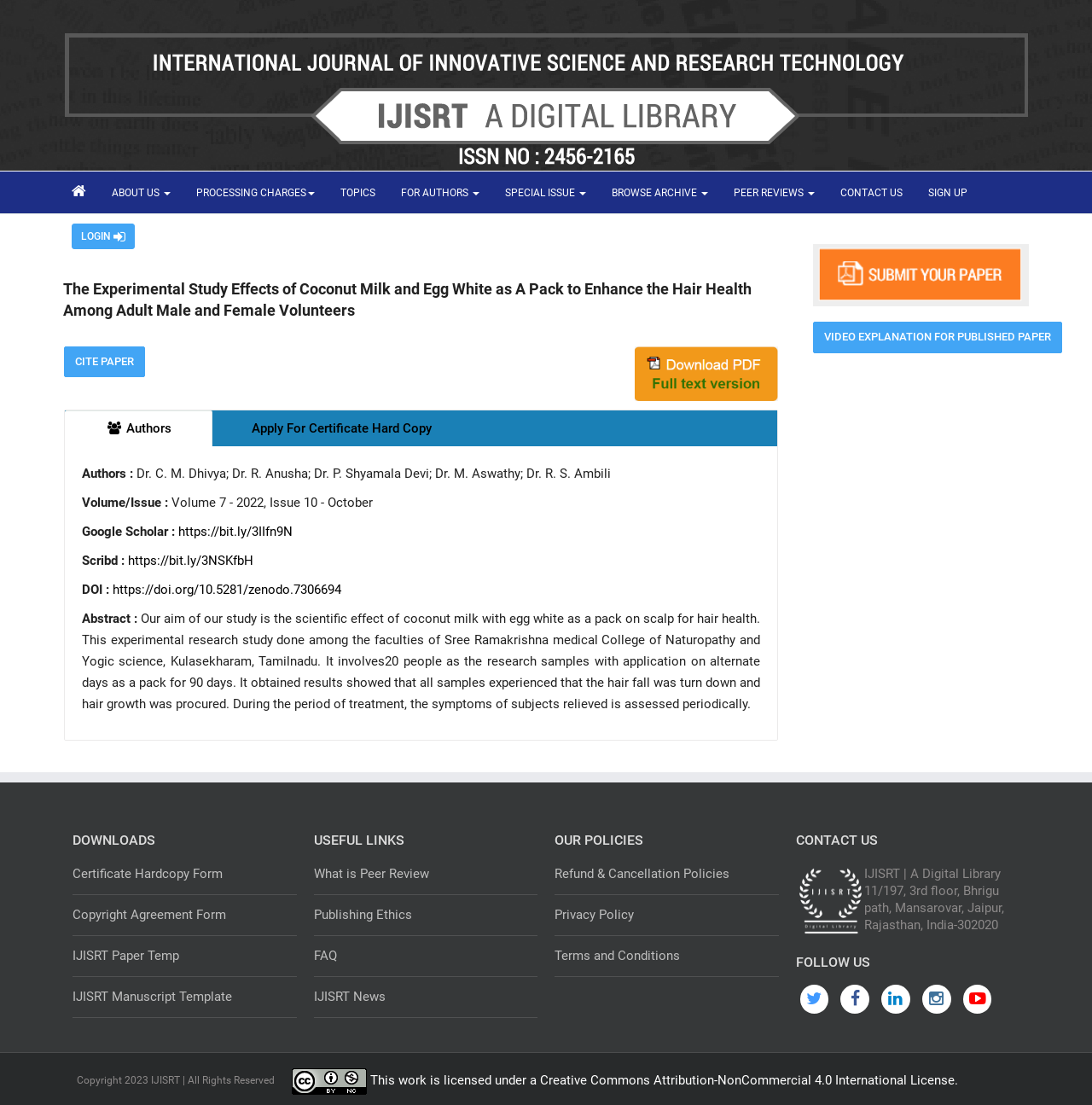Pinpoint the bounding box coordinates of the element to be clicked to execute the instruction: "View the paper details".

[0.058, 0.253, 0.688, 0.289]